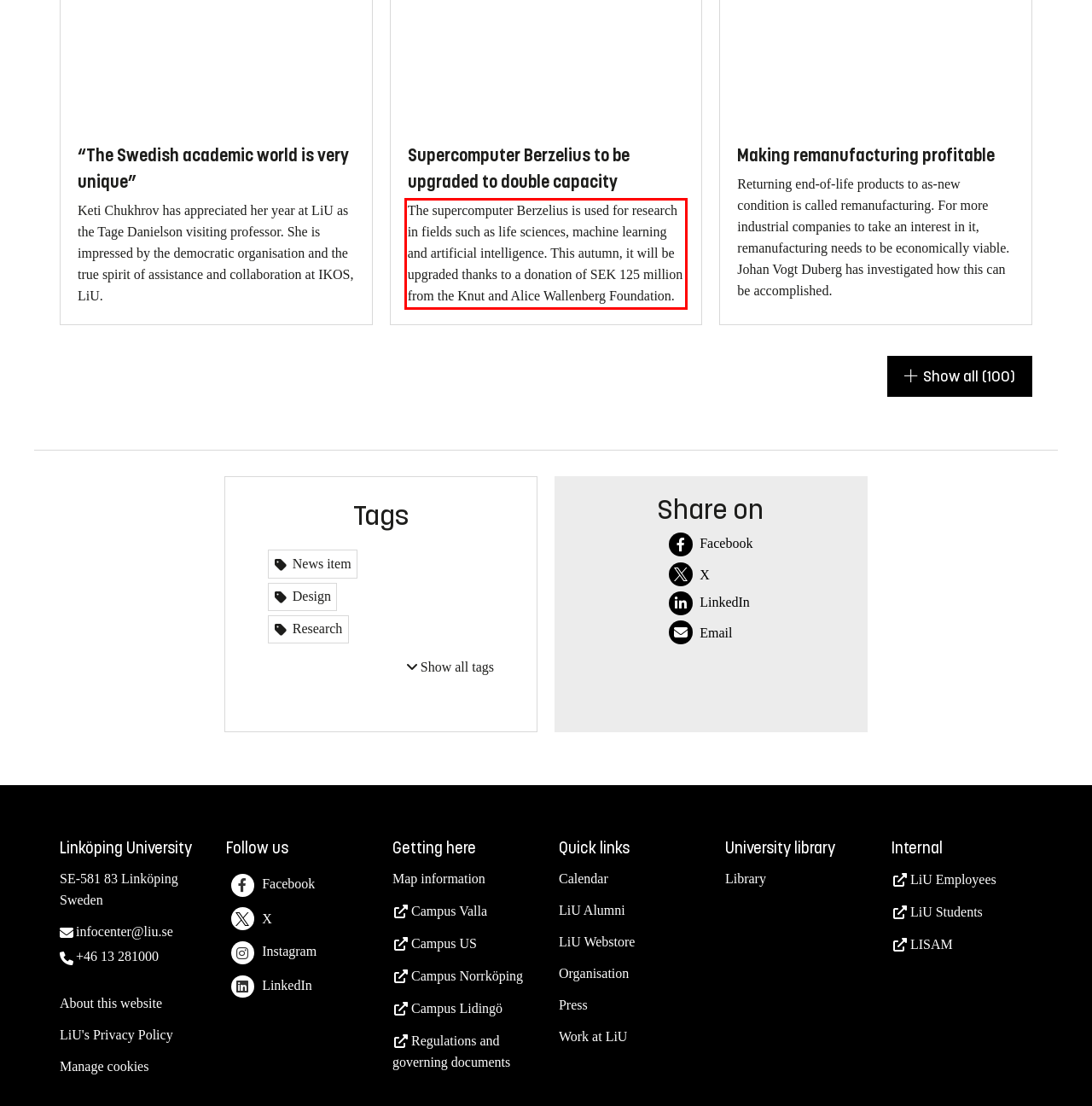Analyze the webpage screenshot and use OCR to recognize the text content in the red bounding box.

The supercomputer Berzelius is used for research in fields such as life sciences, machine learning and artificial intelligence. This autumn, it will be upgraded thanks to a donation of SEK 125 million from the Knut and Alice Wallenberg Foundation.